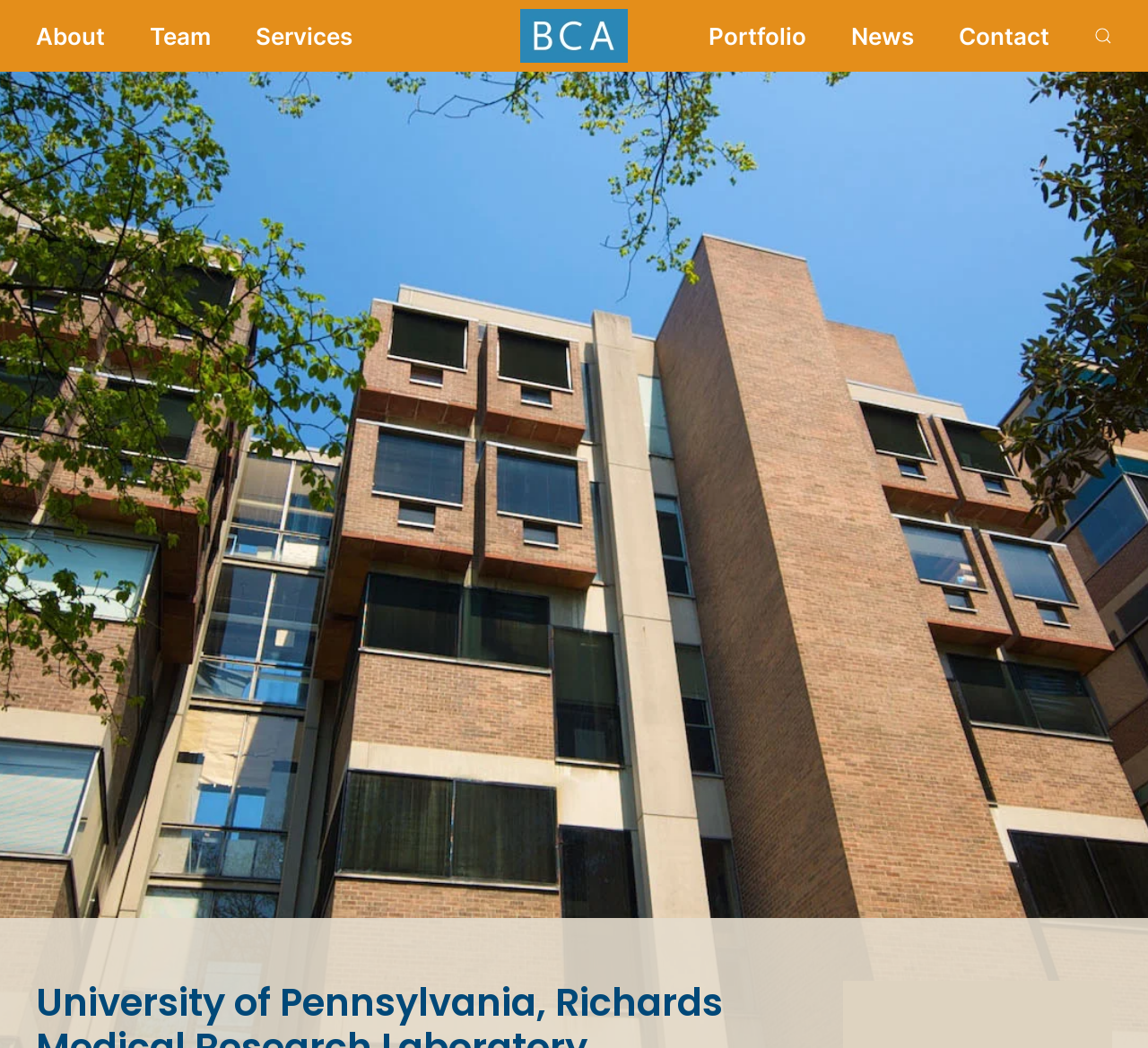Can you pinpoint the bounding box coordinates for the clickable element required for this instruction: "go back to home"? The coordinates should be four float numbers between 0 and 1, i.e., [left, top, right, bottom].

[0.453, 0.0, 0.547, 0.068]